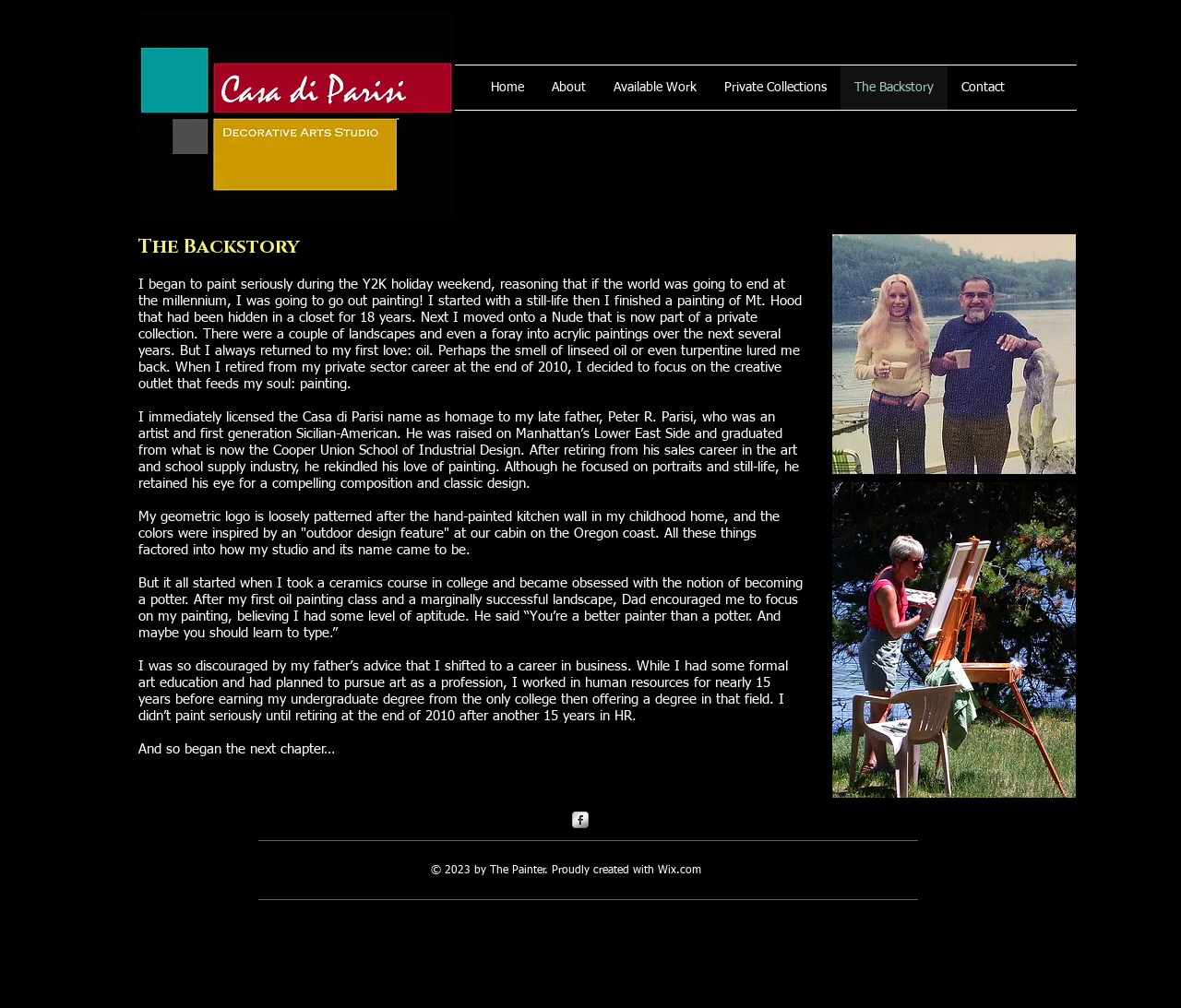Please extract the primary headline from the webpage.

Decorative Arts Studio
 